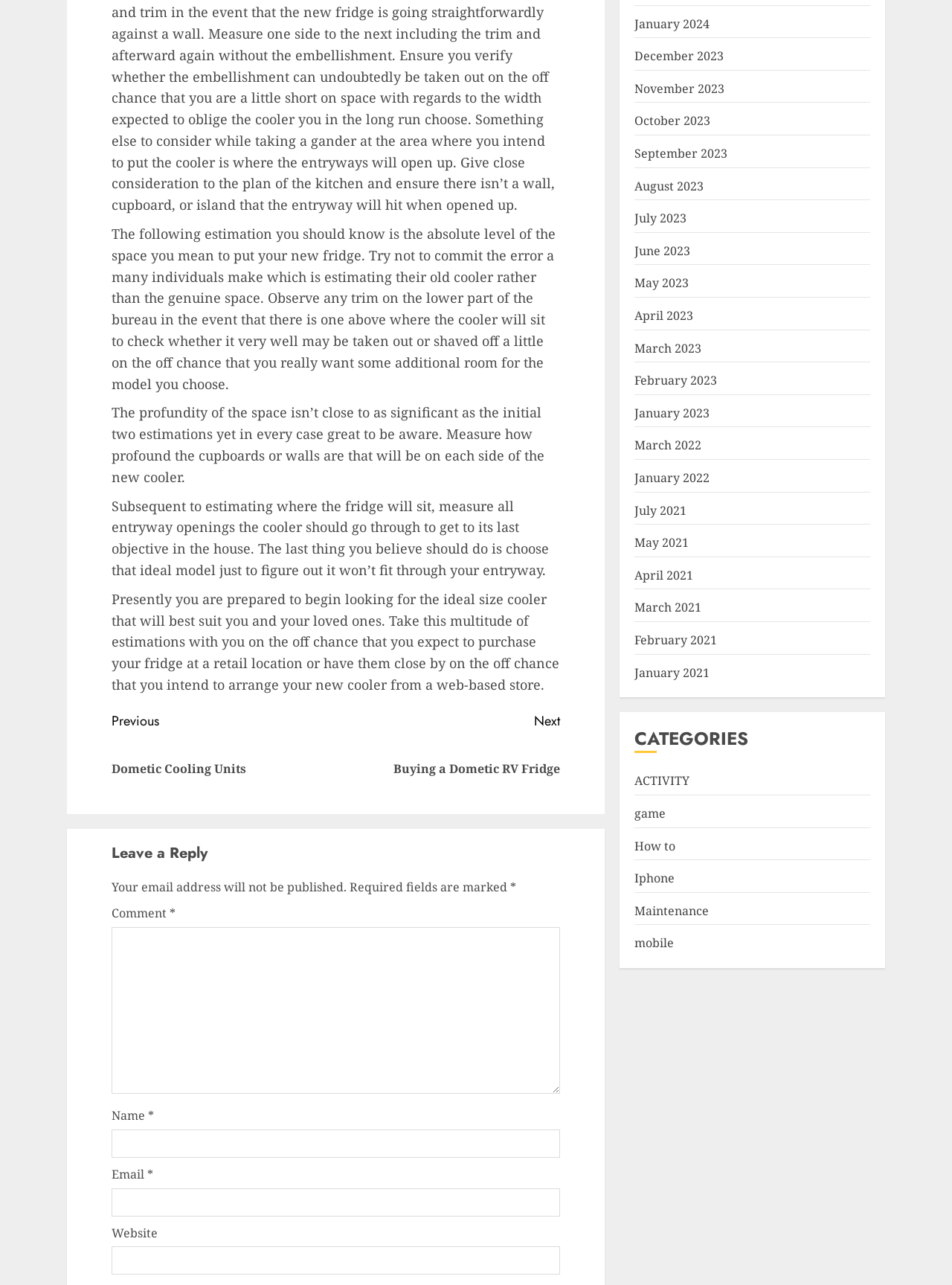Using the description: "parent_node: Email * aria-describedby="email-notes" name="email"", identify the bounding box of the corresponding UI element in the screenshot.

[0.117, 0.924, 0.588, 0.946]